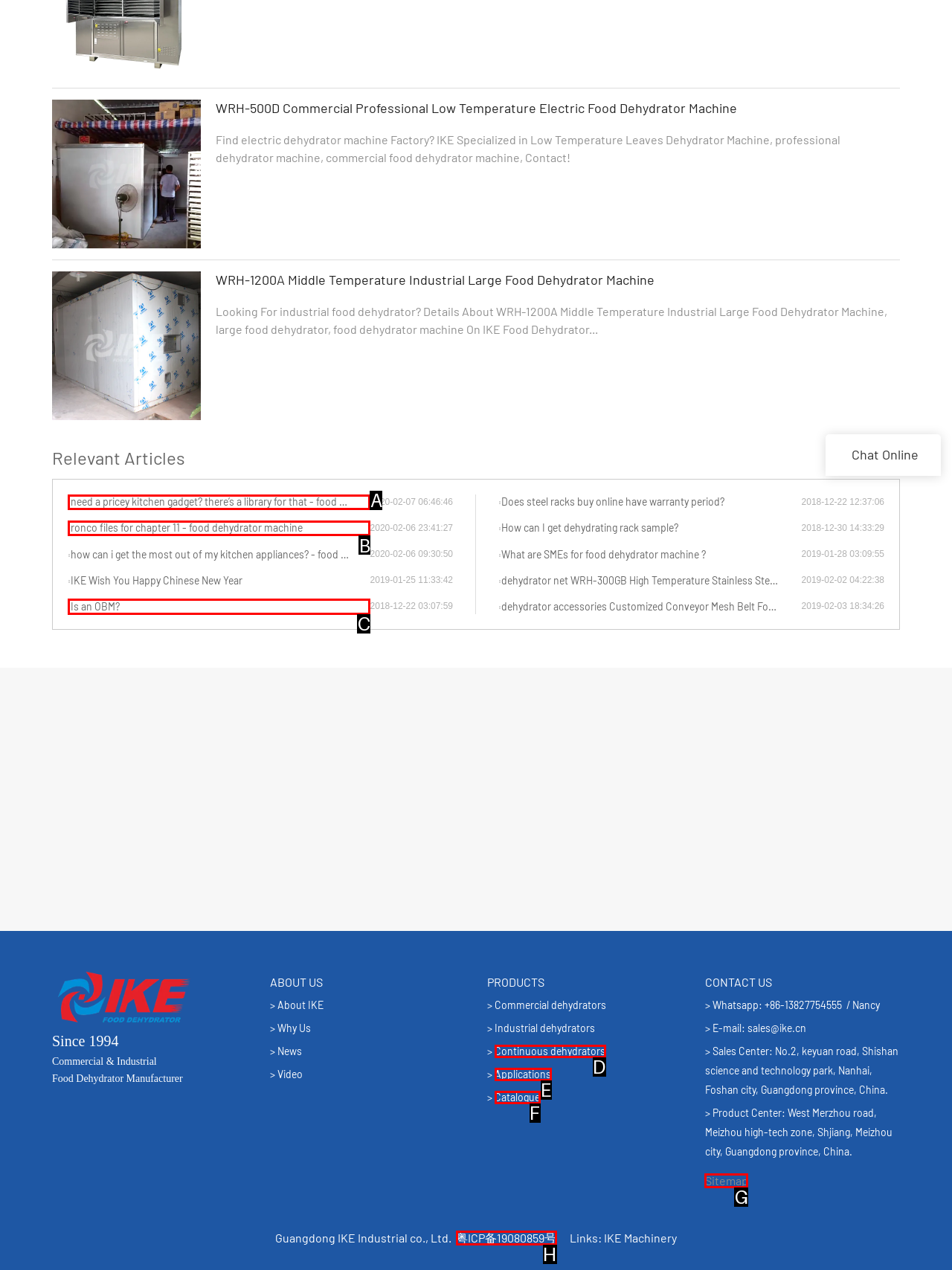Match the element description to one of the options: Continuous dehydrators
Respond with the corresponding option's letter.

D